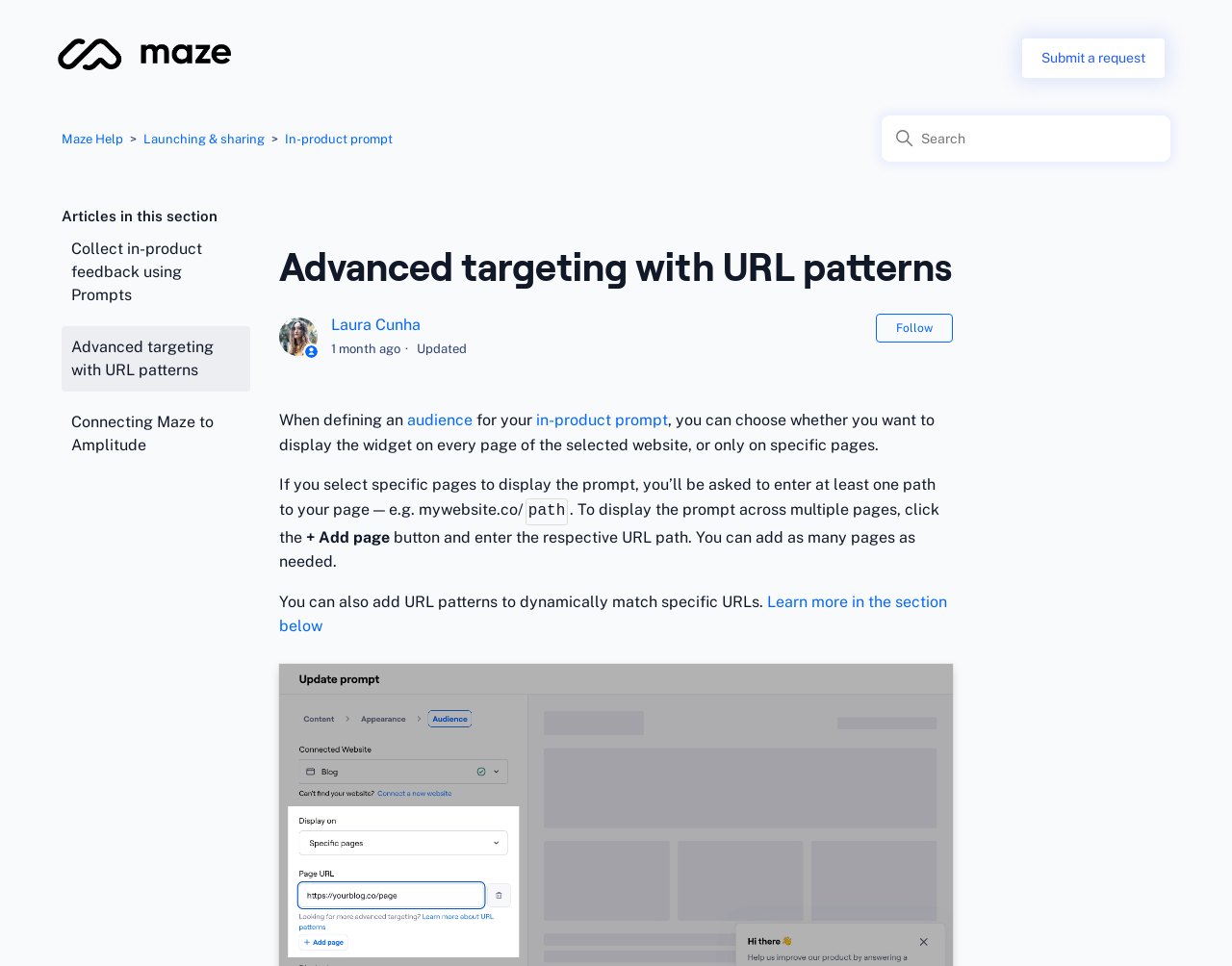Identify and provide the main heading of the webpage.

Advanced targeting with URL patterns